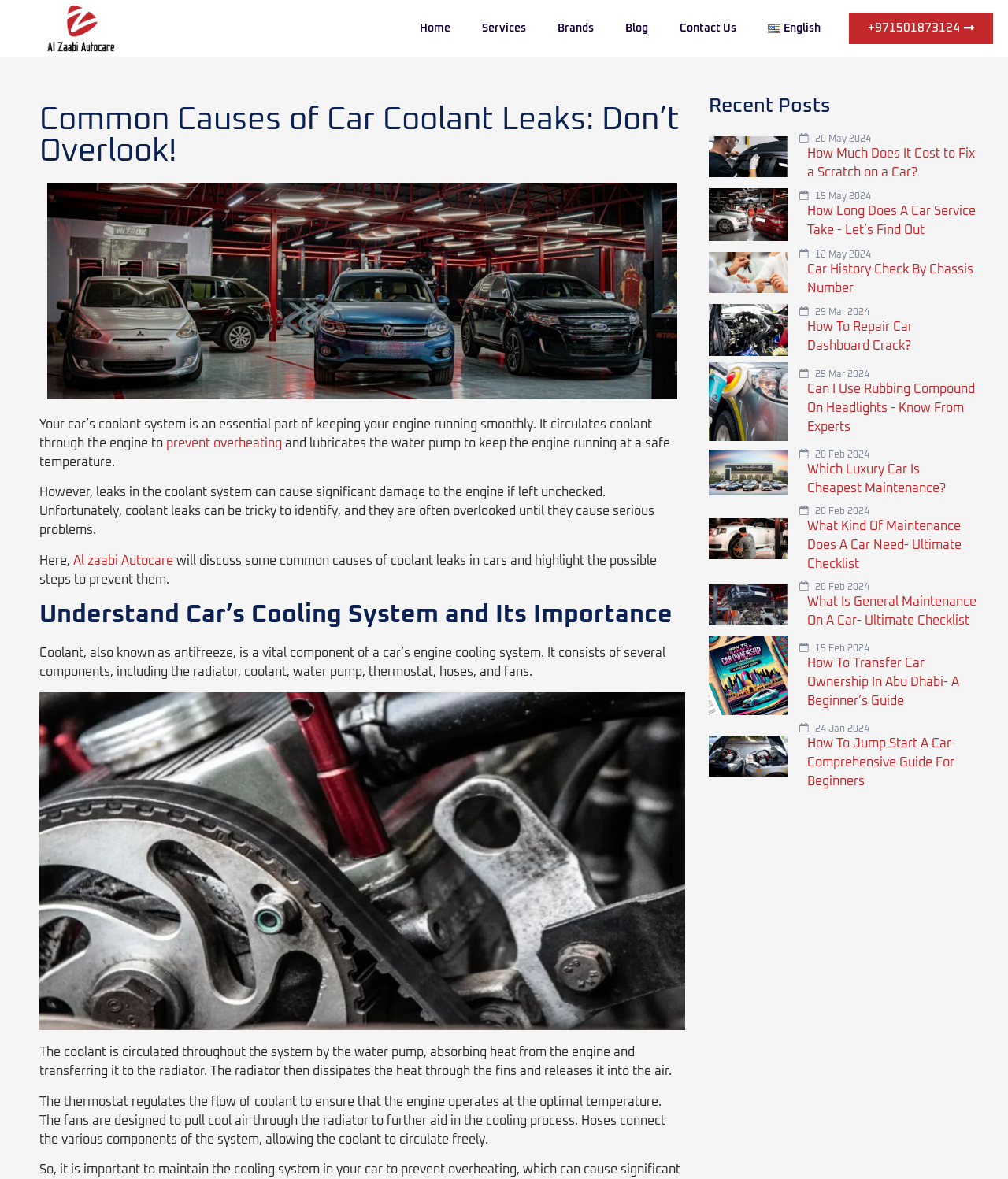Find the bounding box coordinates for the area that must be clicked to perform this action: "Click the 'Home' link".

[0.401, 0.009, 0.463, 0.039]